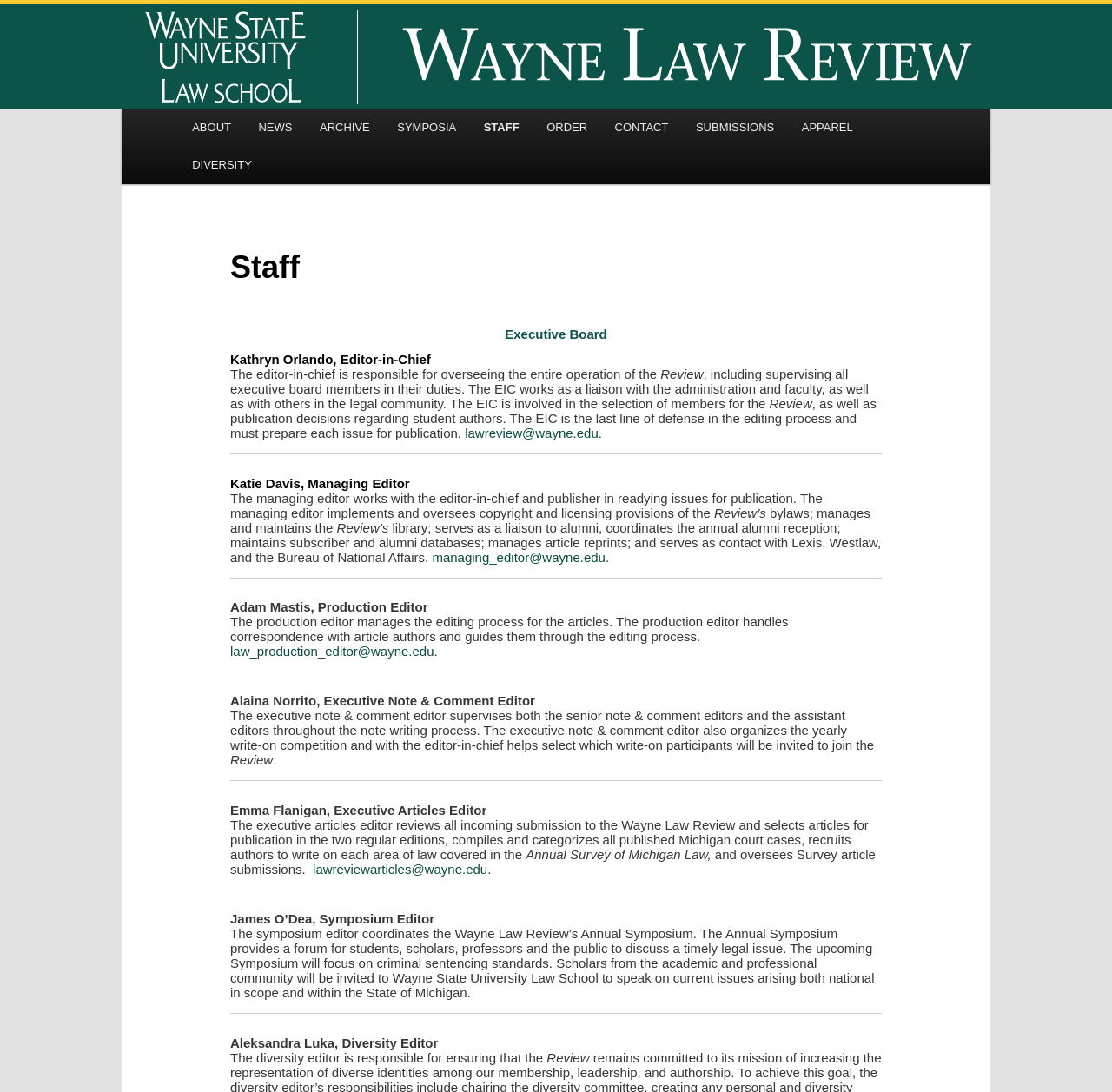Who is the Executive Articles Editor?
Using the image, provide a concise answer in one word or a short phrase.

Emma Flanigan